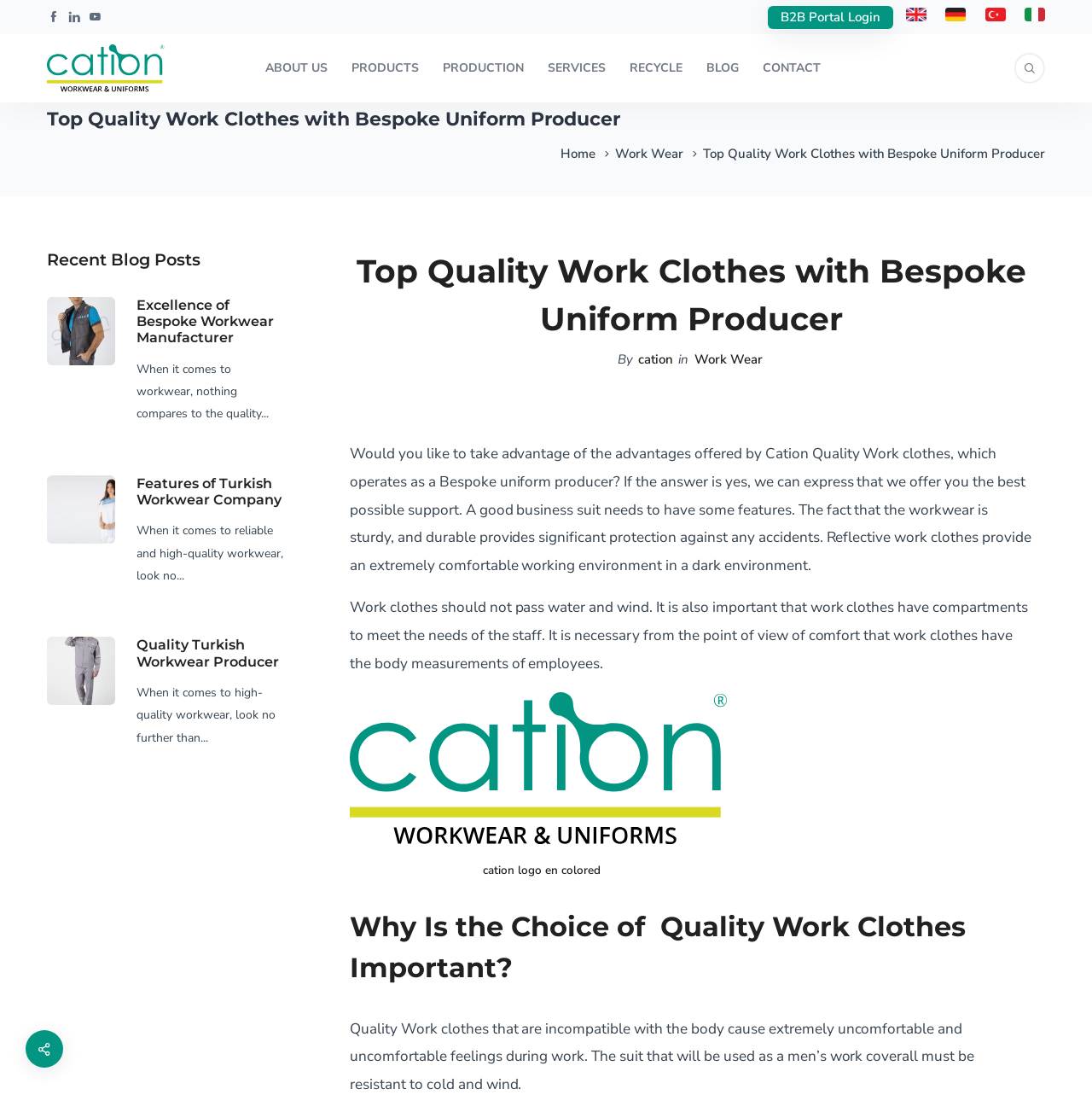Give a comprehensive overview of the webpage, including key elements.

This webpage is about Cation Top Quality Work Clothes, a bespoke uniform producer. At the top, there are five social media links, each represented by an icon, aligned horizontally. Below them, there is a login link for the B2B Portal and a link to the company's logo, "Cation Workwear & Uniform". 

The main navigation menu is situated below, consisting of links to "ABOUT US", "PRODUCTS", "PRODUCTION", "SERVICES", "RECYCLE", "BLOG", and "CONTACT". 

The main content area is divided into several sections. The first section has a heading "Top Quality Work Clothes with Bespoke Uniform Producer" and a brief introduction to the company. Below this, there is a paragraph explaining the importance of good work clothes, highlighting features such as sturdiness, comfort, and protection.

To the right of this section, there is an image of a person wearing work clothes, with a caption "cation logo en colored-work clothes- top quality work clothes". 

The next section has a heading "Why Is the Choice of Quality Work Clothes Important?" and explains how incompatible work clothes can cause discomfort during work. 

Below this, there is a section titled "Recent Blog Posts" featuring three articles, each with a heading, a brief summary, and an image. The articles are titled "Excellence of Bespoke Workwear Manufacturer", "Features of Turkish Workwear Company", and "Quality Turkish Workwear Producer".